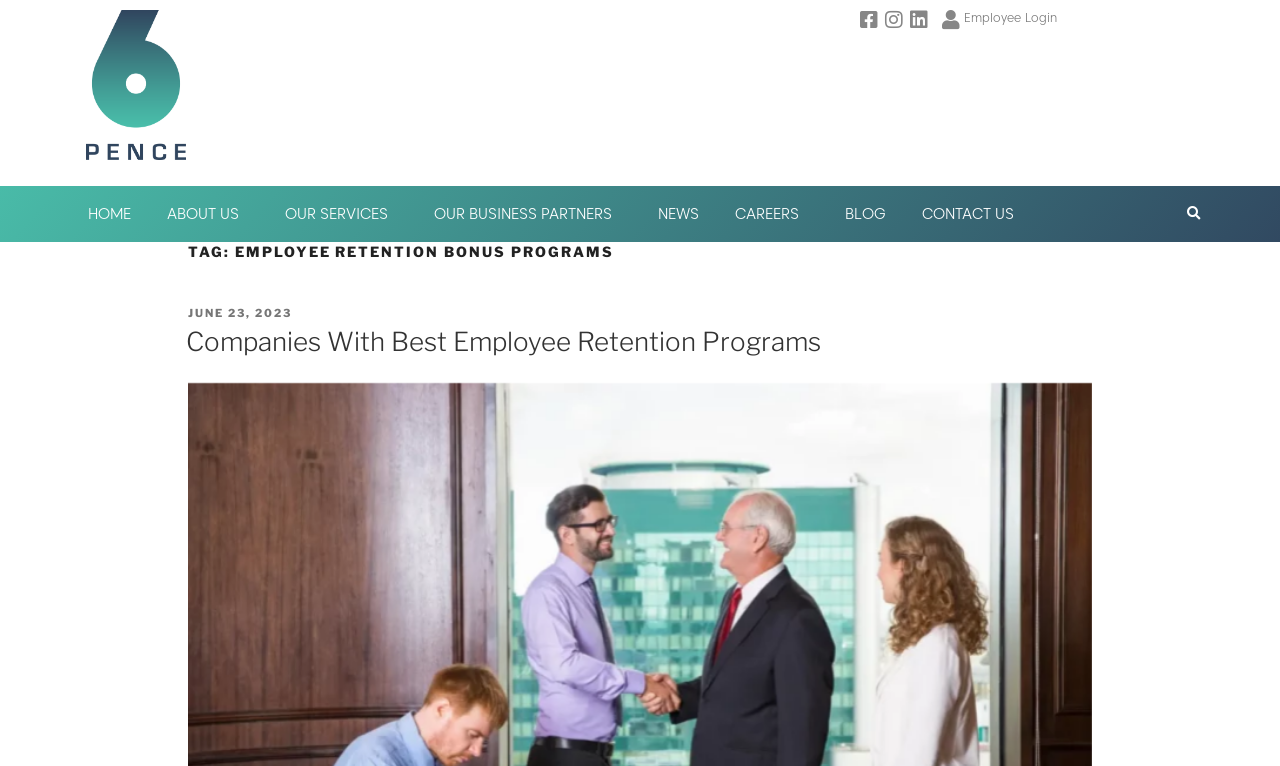Pinpoint the bounding box coordinates for the area that should be clicked to perform the following instruction: "Click the 6 Pence Logo".

[0.067, 0.013, 0.145, 0.209]